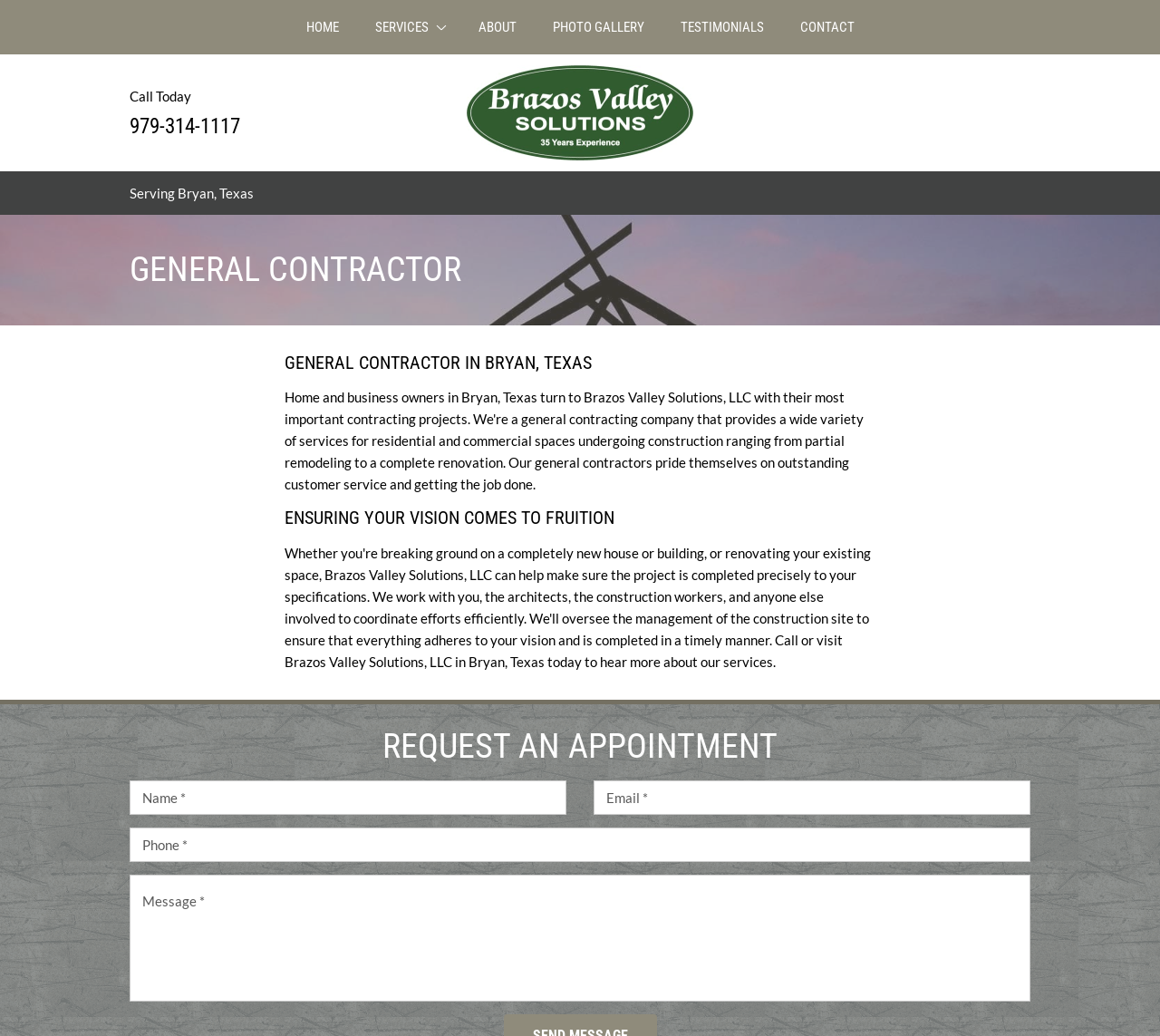Determine the bounding box coordinates for the UI element with the following description: "979-314-1117". The coordinates should be four float numbers between 0 and 1, represented as [left, top, right, bottom].

[0.112, 0.11, 0.207, 0.135]